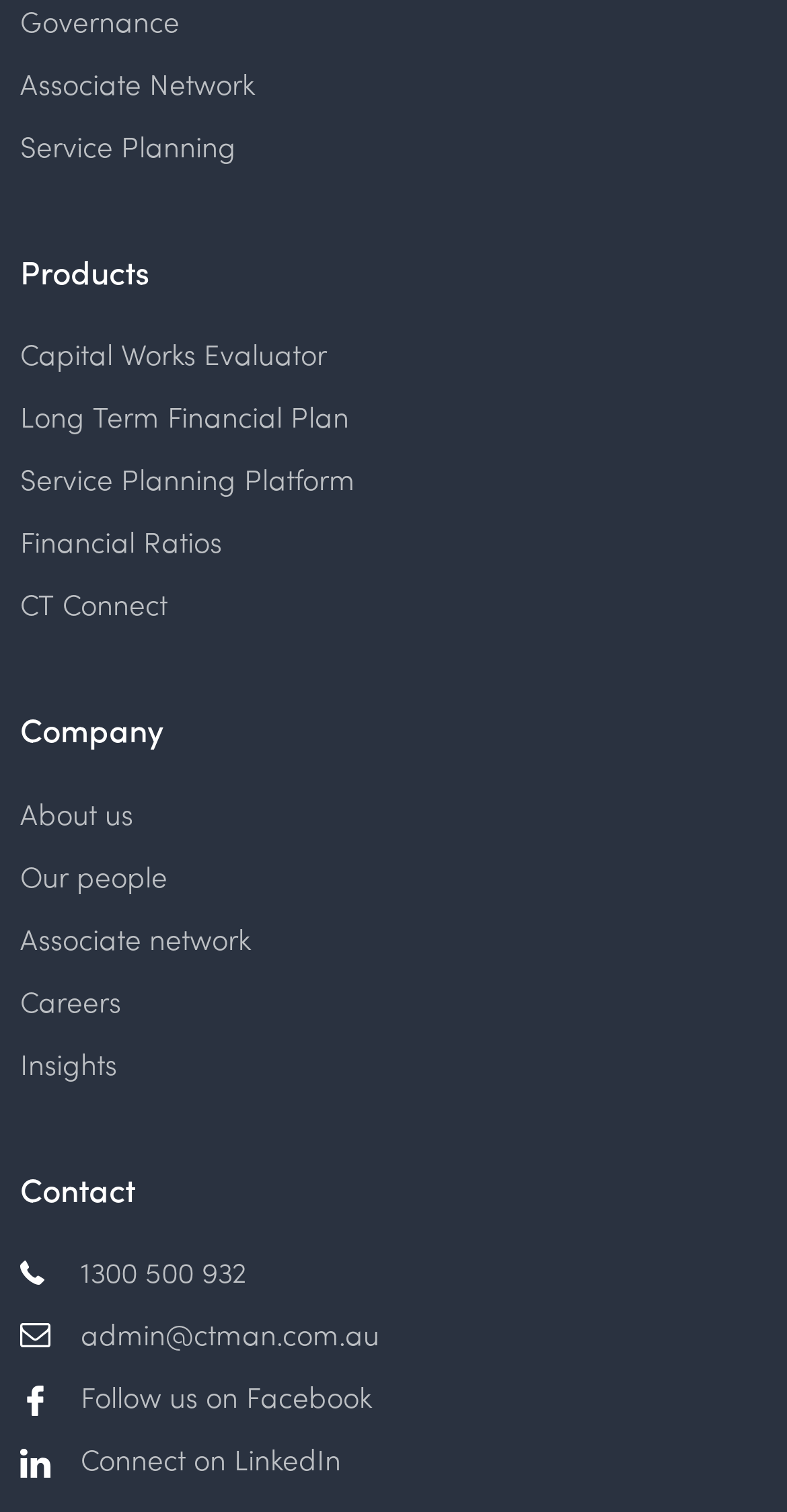Extract the bounding box coordinates for the described element: "Zoom Out". The coordinates should be represented as four float numbers between 0 and 1: [left, top, right, bottom].

None